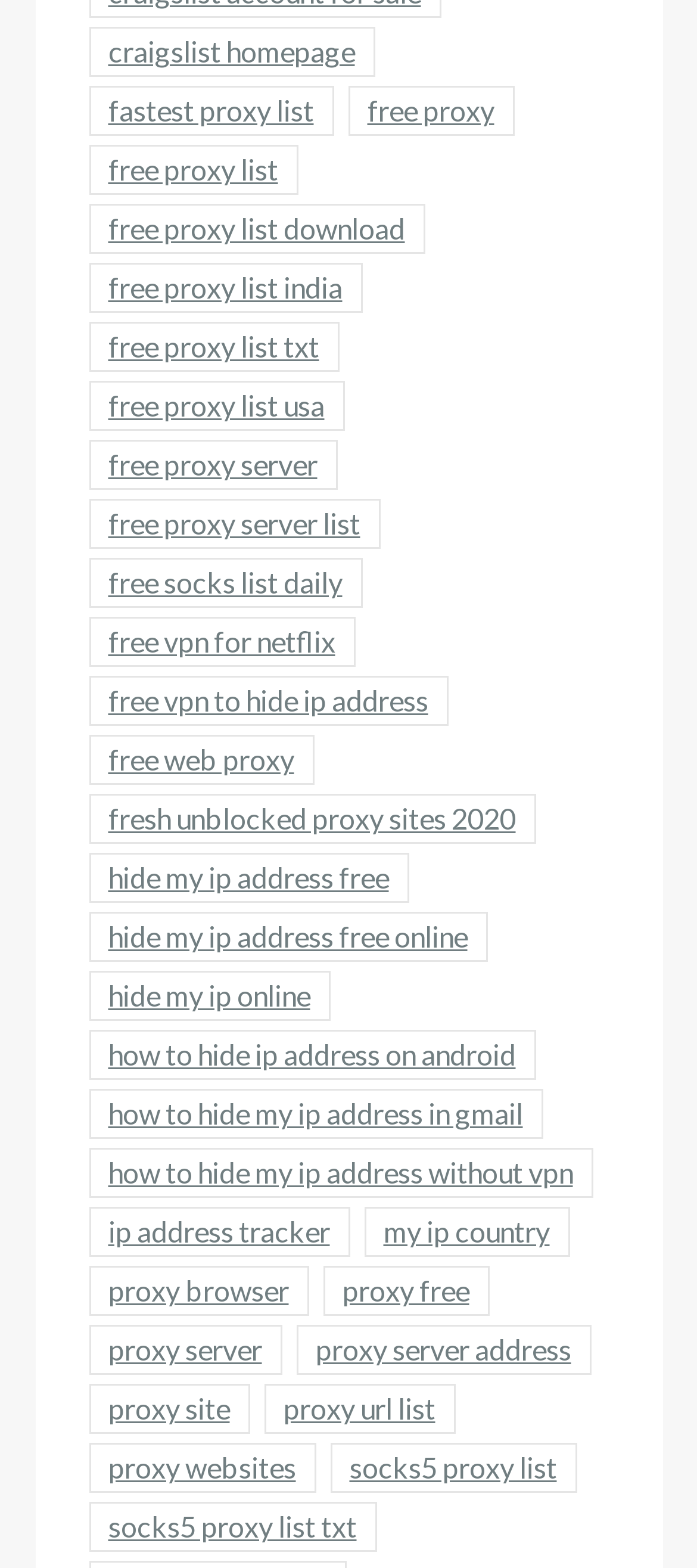Identify the bounding box coordinates of the clickable region required to complete the instruction: "access free proxy list". The coordinates should be given as four float numbers within the range of 0 and 1, i.e., [left, top, right, bottom].

[0.127, 0.093, 0.427, 0.125]